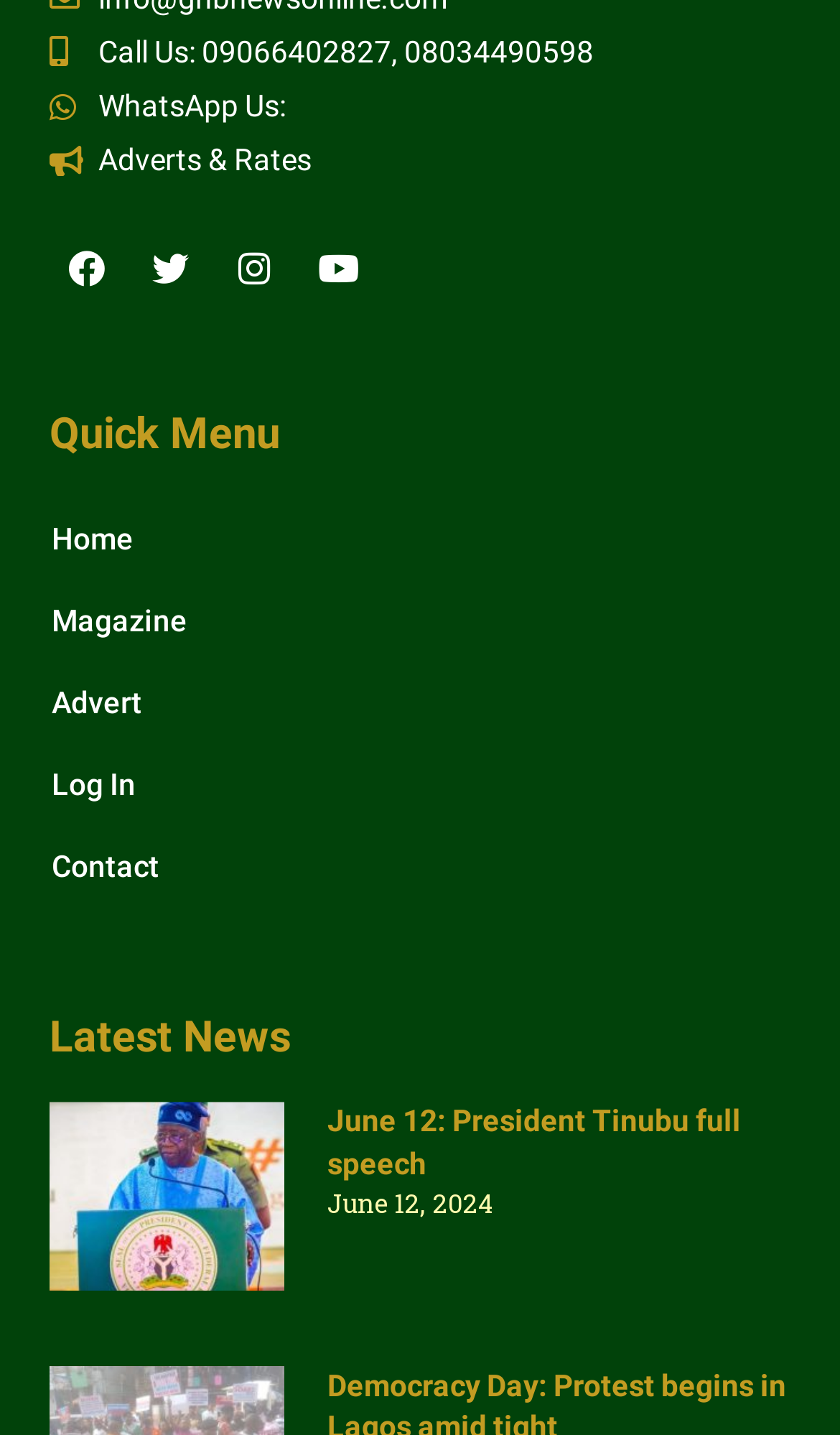Please identify the coordinates of the bounding box that should be clicked to fulfill this instruction: "View the magazine".

[0.059, 0.404, 0.974, 0.461]